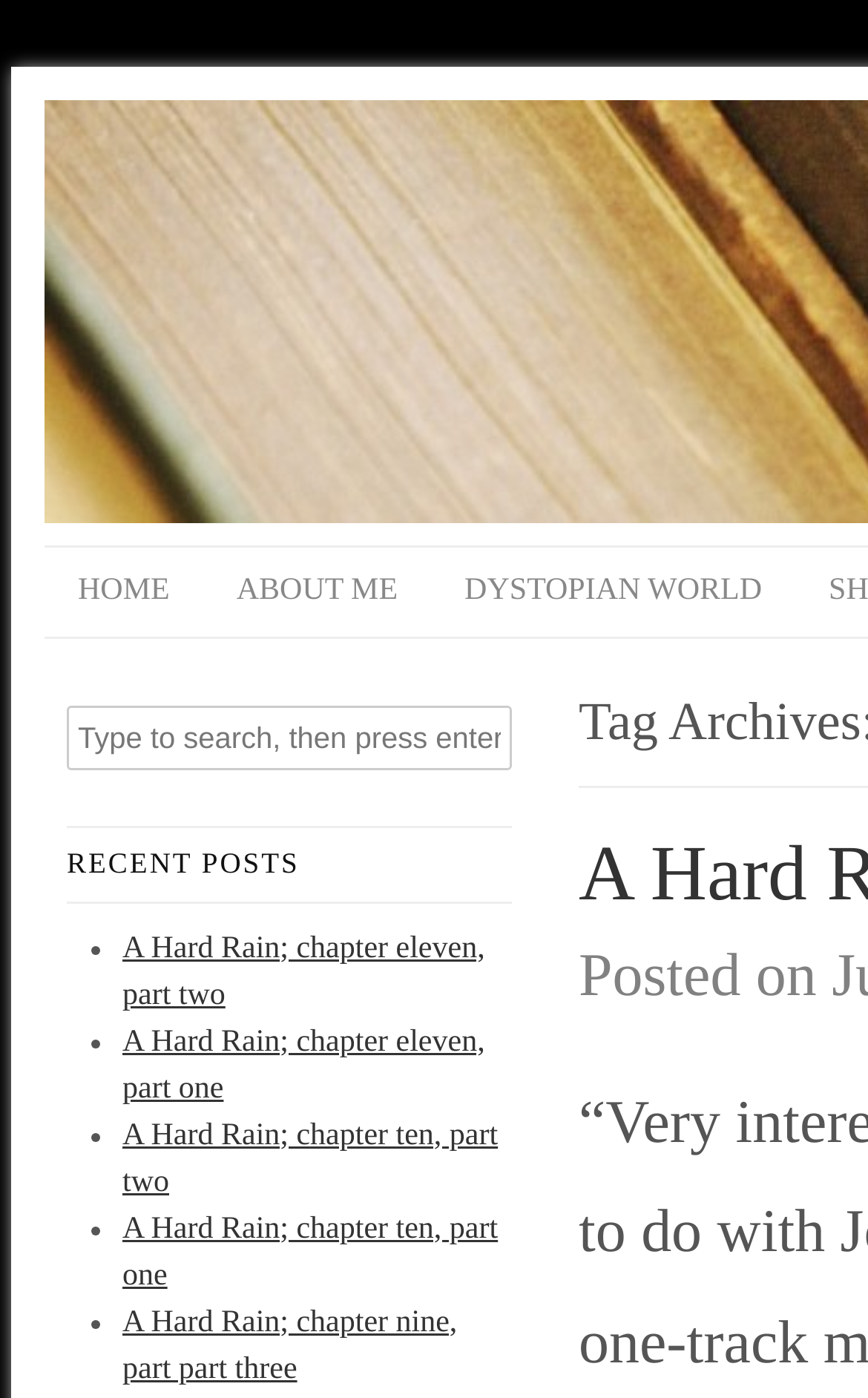Indicate the bounding box coordinates of the clickable region to achieve the following instruction: "search for something."

[0.077, 0.505, 0.59, 0.551]